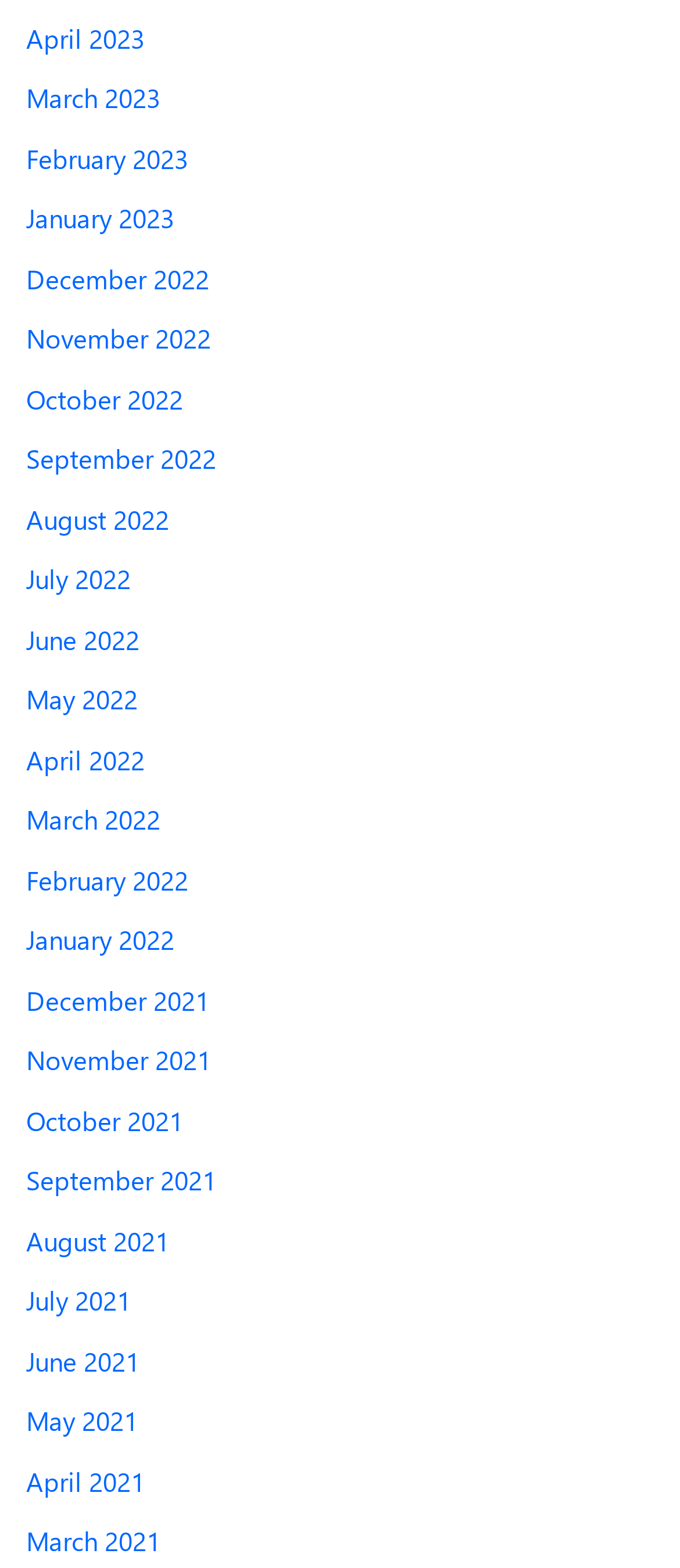What is the pattern of the month listing?
Refer to the image and provide a concise answer in one word or phrase.

Descending order